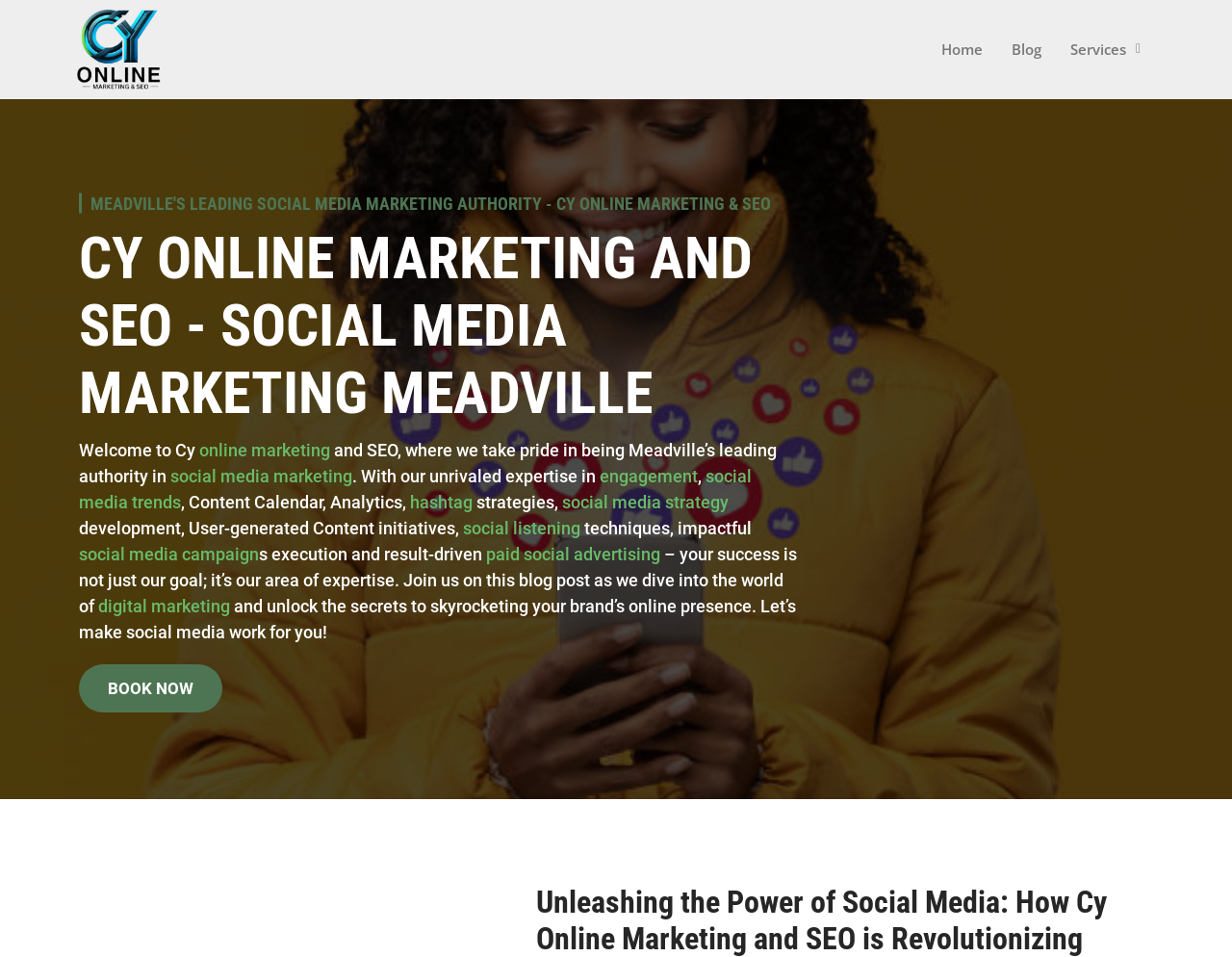Determine the bounding box coordinates of the area to click in order to meet this instruction: "Book a consultation".

[0.064, 0.694, 0.18, 0.744]